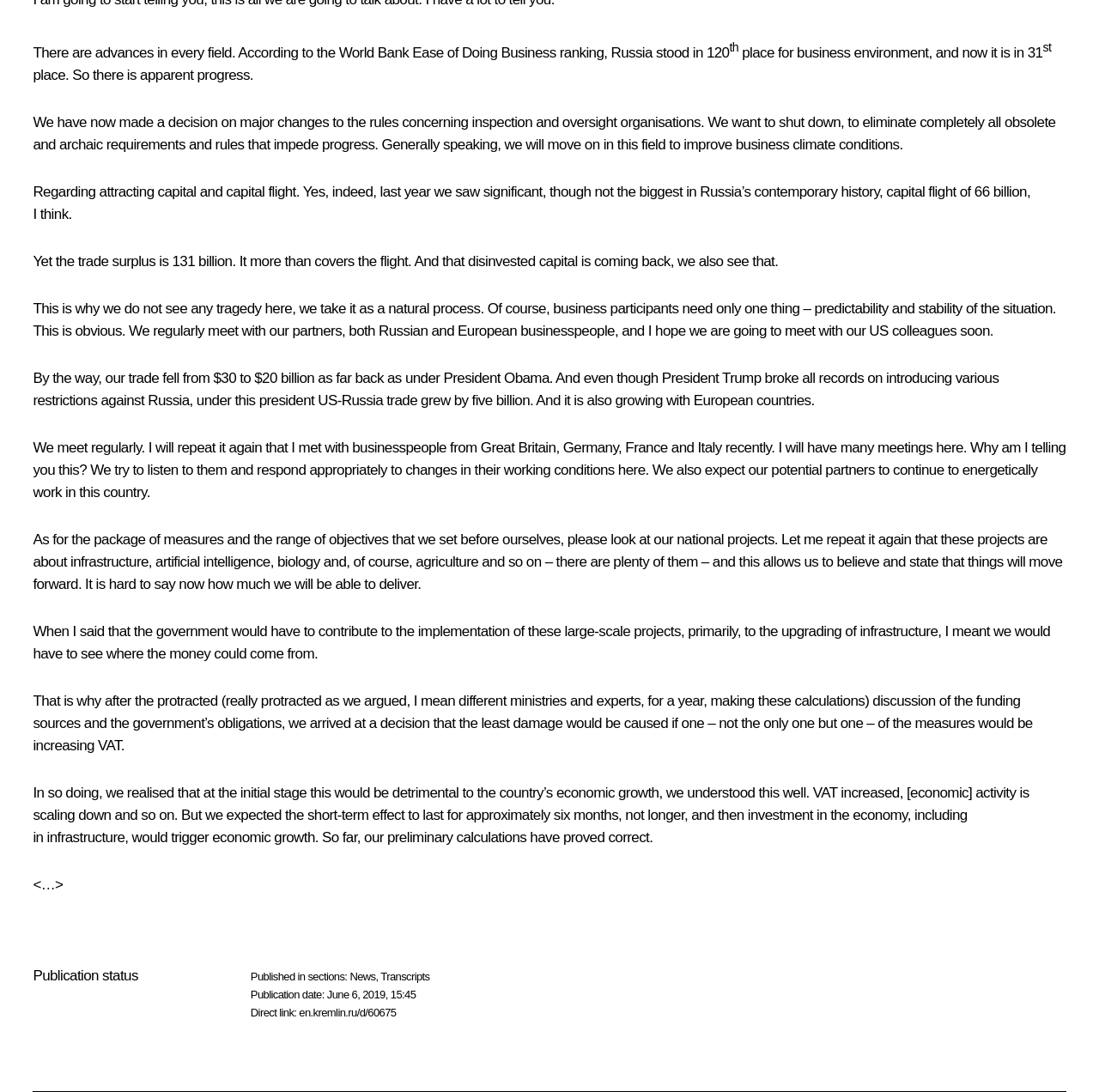What is the purpose of increasing VAT?
Use the information from the image to give a detailed answer to the question.

The answer can be found in the paragraph where it is mentioned that 'we realised that at the initial stage this would be detrimental to the country’s economic growth, we understood this well. VAT increased, [economic] activity is scaling down and so on. But we expected the short-term effect to last for approximately six months, not longer, and then investment in the economy, including in infrastructure, would trigger economic growth.' This indicates that the purpose of increasing VAT is to upgrade infrastructure.